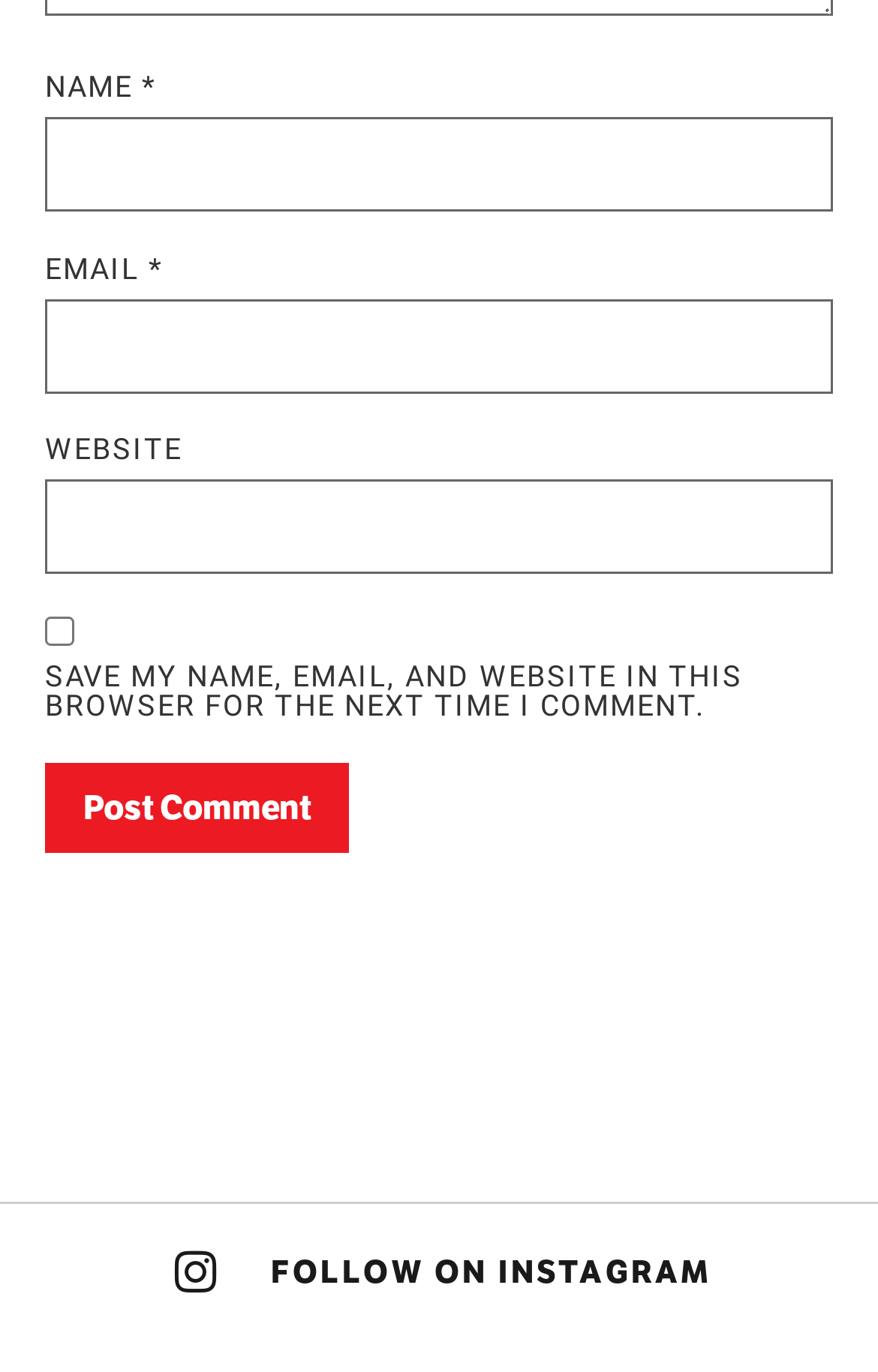What is the action performed by the button on the webpage?
Identify the answer in the screenshot and reply with a single word or phrase.

Post comment